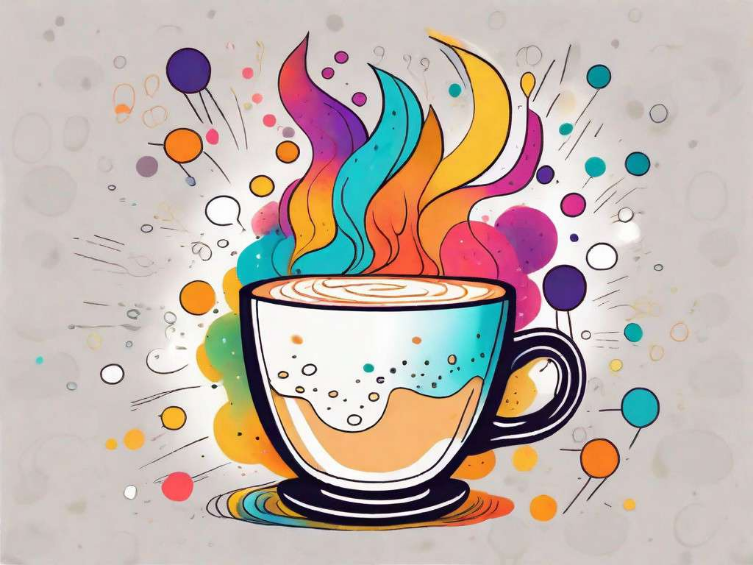Refer to the screenshot and give an in-depth answer to this question: What is surrounding the cup?

According to the caption, surrounding the cup are various colorful bubbles and dots, adding to the dynamic feel of the artwork.